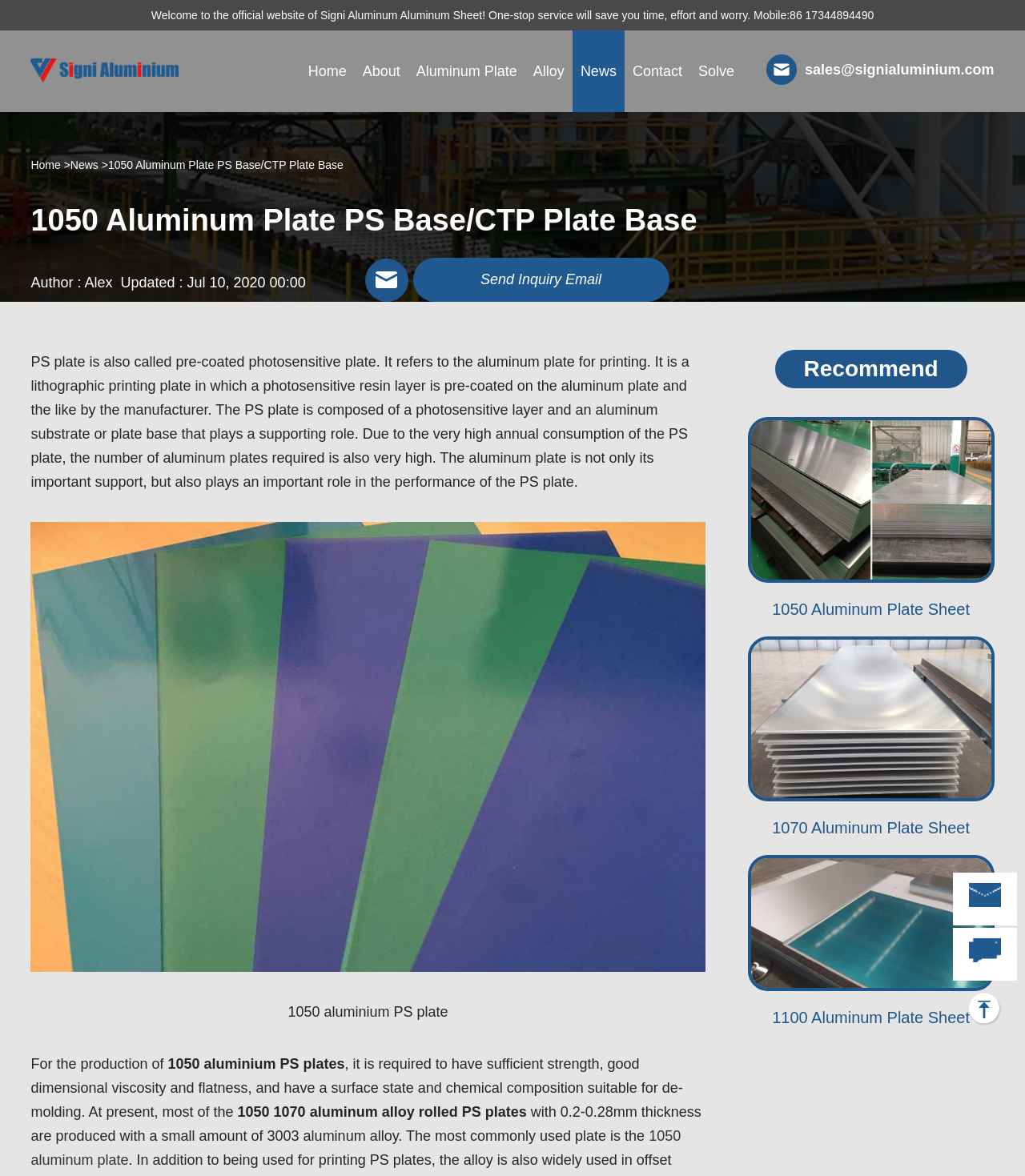Find the bounding box coordinates for the HTML element described in this sentence: "Home >". Provide the coordinates as four float numbers between 0 and 1, in the format [left, top, right, bottom].

[0.03, 0.13, 0.069, 0.151]